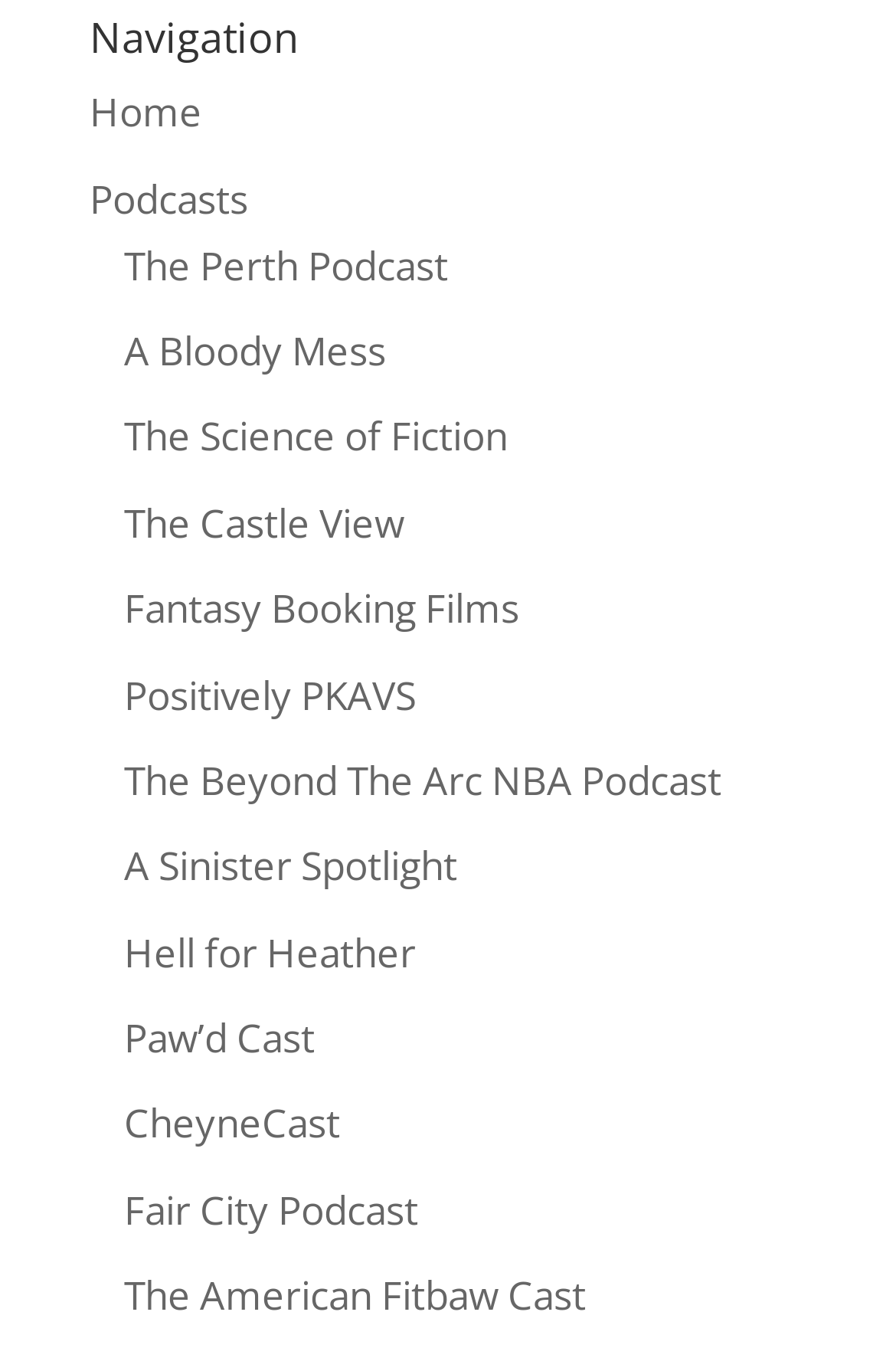Locate the bounding box for the described UI element: "Podcasts". Ensure the coordinates are four float numbers between 0 and 1, formatted as [left, top, right, bottom].

[0.1, 0.127, 0.277, 0.166]